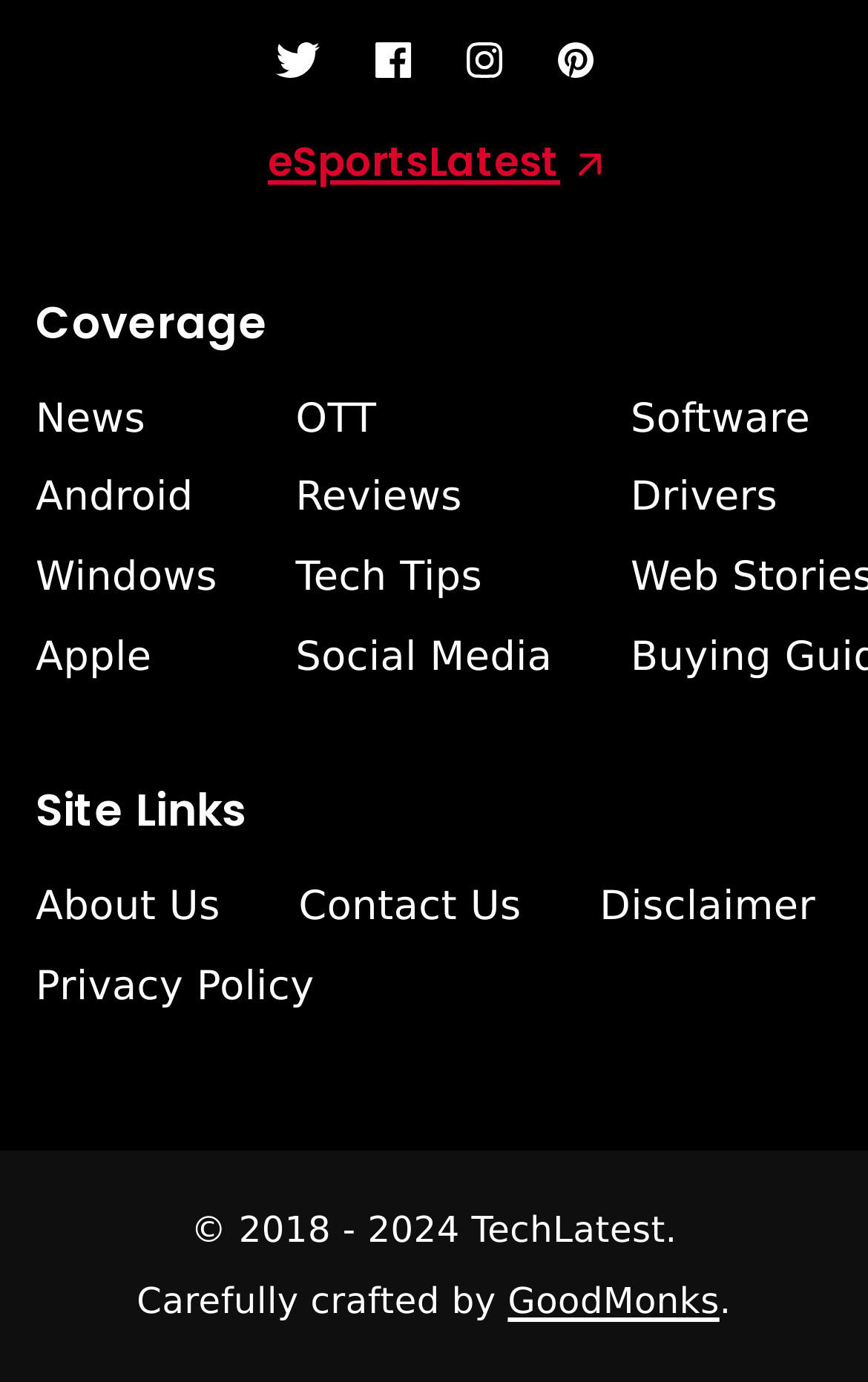Refer to the image and offer a detailed explanation in response to the question: What is the relationship between the links 'About Us', 'Contact Us', 'Disclaimer', 'Privacy Policy'?

The links 'About Us', 'Contact Us', 'Disclaimer', 'Privacy Policy' are all related to providing information about the website itself, such as its purpose, contact details, and legal policies.